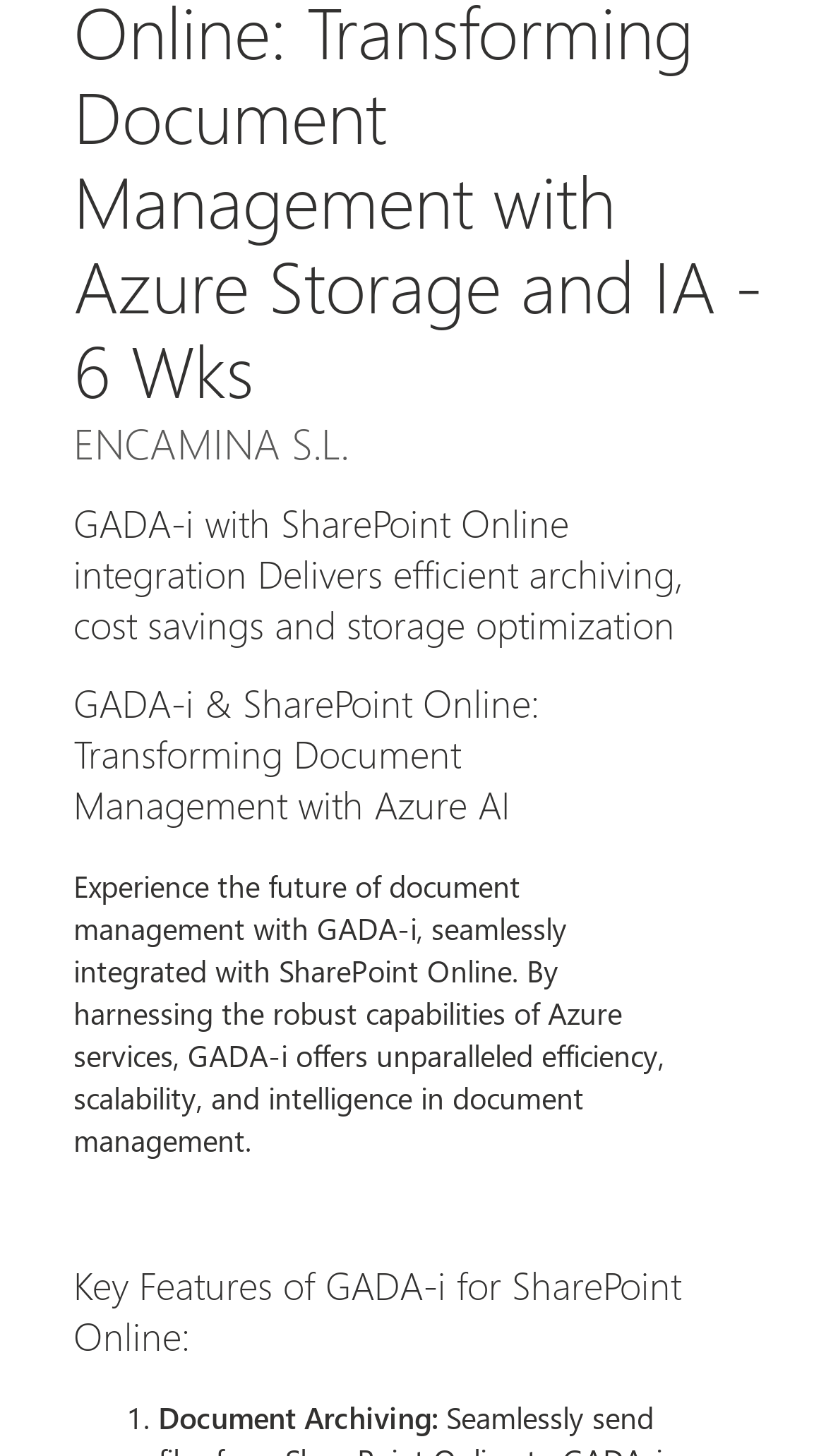Indicate the bounding box coordinates of the element that must be clicked to execute the instruction: "Visit Canada". The coordinates should be given as four float numbers between 0 and 1, i.e., [left, top, right, bottom].

[0.129, 0.484, 0.303, 0.507]